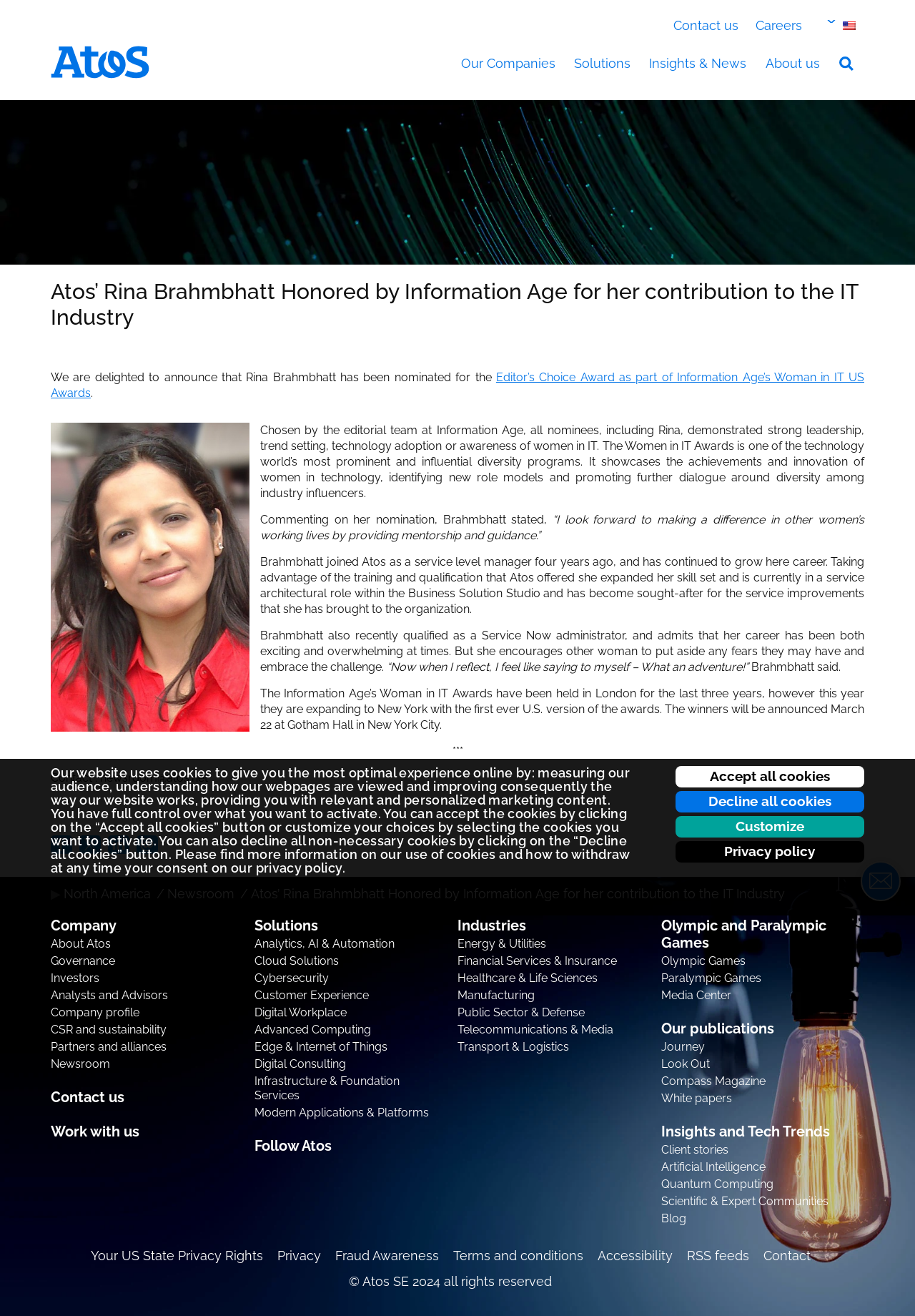Describe the webpage meticulously, covering all significant aspects.

The webpage is about Atos' Rina Brahmbhatt being honored by Information Age for her contribution to the IT industry. The page is divided into several sections. At the top, there is a navigation menu with links to "Contact us", "Careers", and a country/region switcher. Below this, there is a main content area with a heading announcing Rina Brahmbhatt's nomination for the Editor's Choice Award.

The main content area is divided into several paragraphs, with text describing Rina Brahmbhatt's career at Atos, her nomination, and her thoughts on being a woman in IT. There are also links to the Editor's Choice Award and Information Age's Woman in IT US Awards.

On the right side of the page, there is a section with buttons to accept, decline, or customize cookies. Below this, there are links to privacy policies and information on how cookies are used on the website.

At the bottom of the page, there is a section with links to "You are here", "Company", "About Atos", "Governance", "Investors", and other related pages. There are also social media sharing buttons and an email sharing button.

Throughout the page, there are several images, including social media icons and a logo. The overall layout is organized and easy to navigate, with clear headings and concise text.